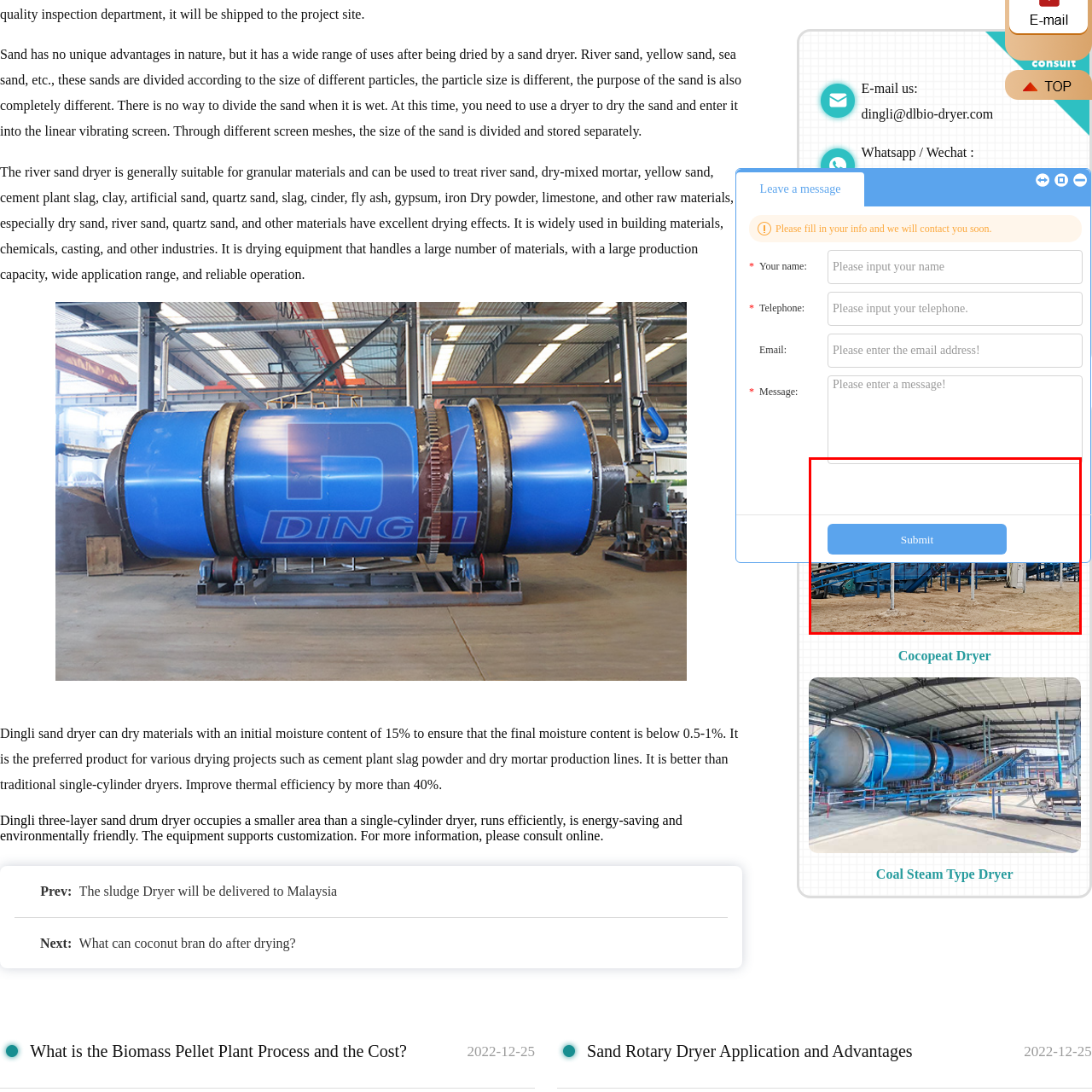Examine the area within the red bounding box and answer the following question using a single word or phrase:
What is the benefit of the dryer's compact design?

Occupies less space